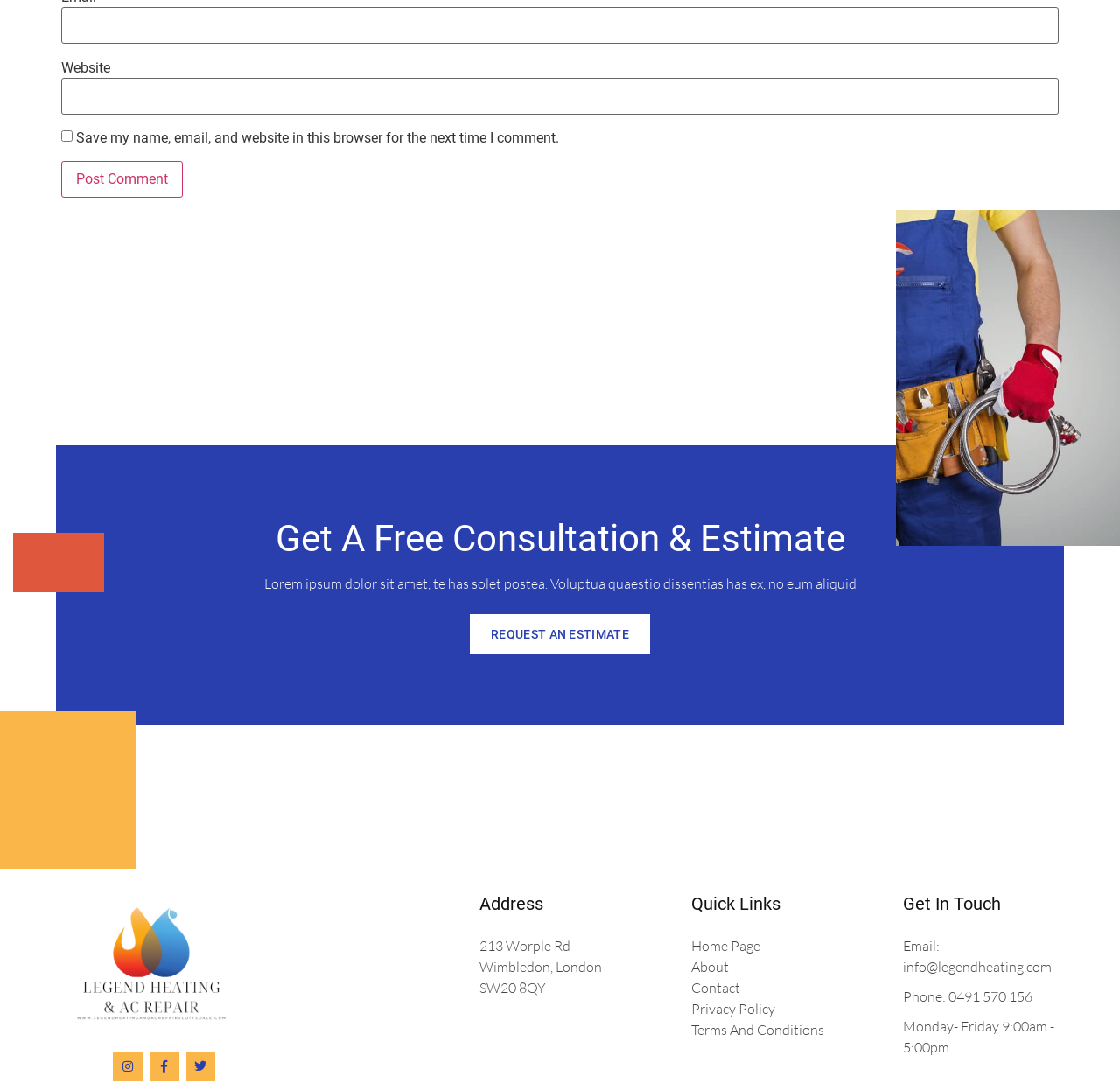Locate the bounding box coordinates of the clickable region necessary to complete the following instruction: "Enter email address". Provide the coordinates in the format of four float numbers between 0 and 1, i.e., [left, top, right, bottom].

[0.055, 0.007, 0.945, 0.041]